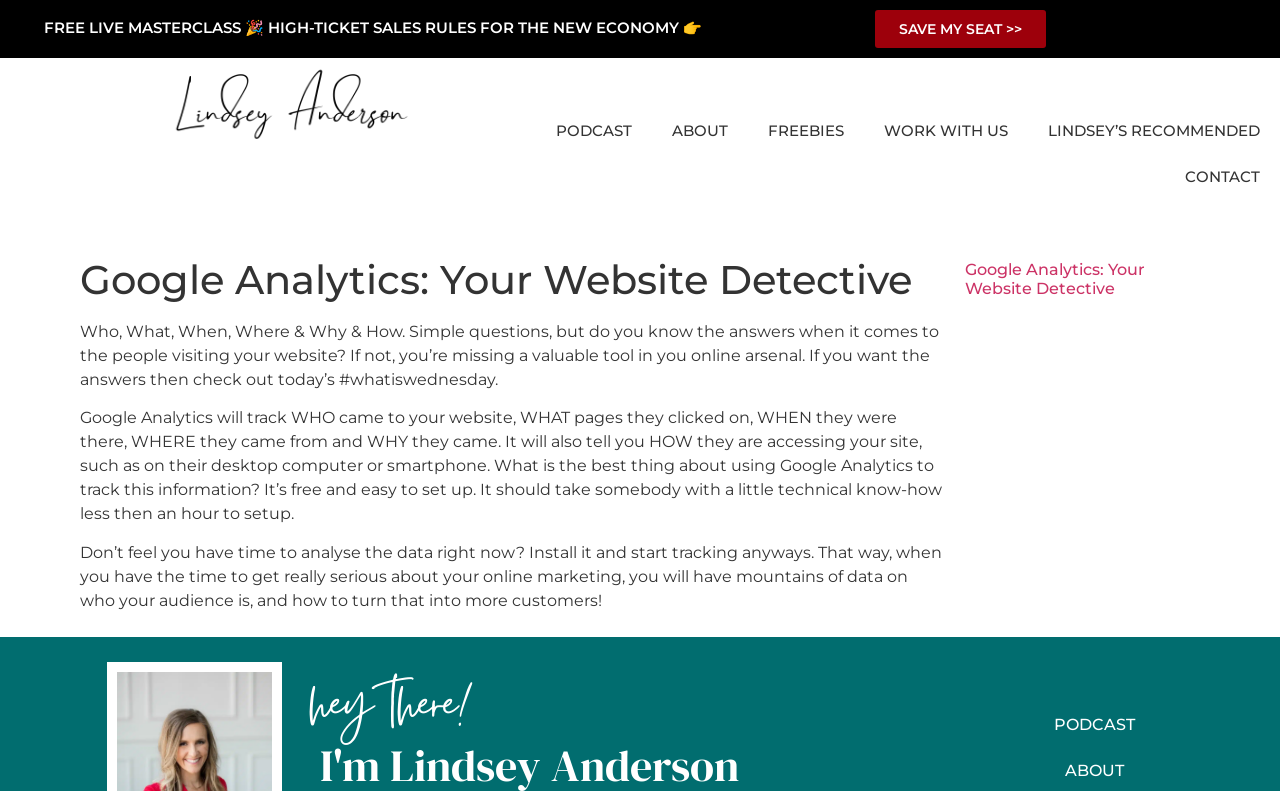Pinpoint the bounding box coordinates of the clickable area necessary to execute the following instruction: "Read the 'Google Analytics: Your Website Detective' article". The coordinates should be given as four float numbers between 0 and 1, namely [left, top, right, bottom].

[0.754, 0.329, 0.931, 0.377]